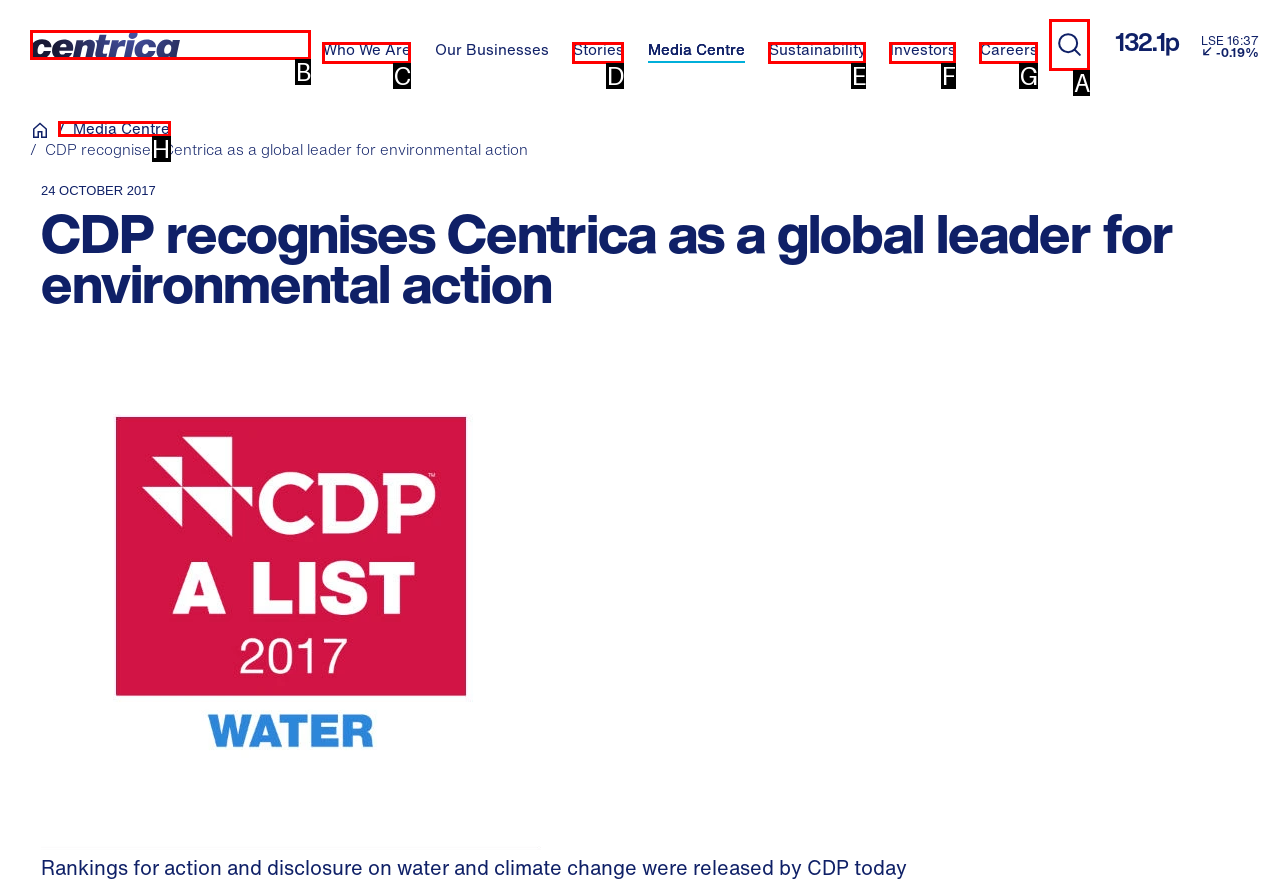Looking at the description: Diversity, Equity & Inclusion, identify which option is the best match and respond directly with the letter of that option.

None